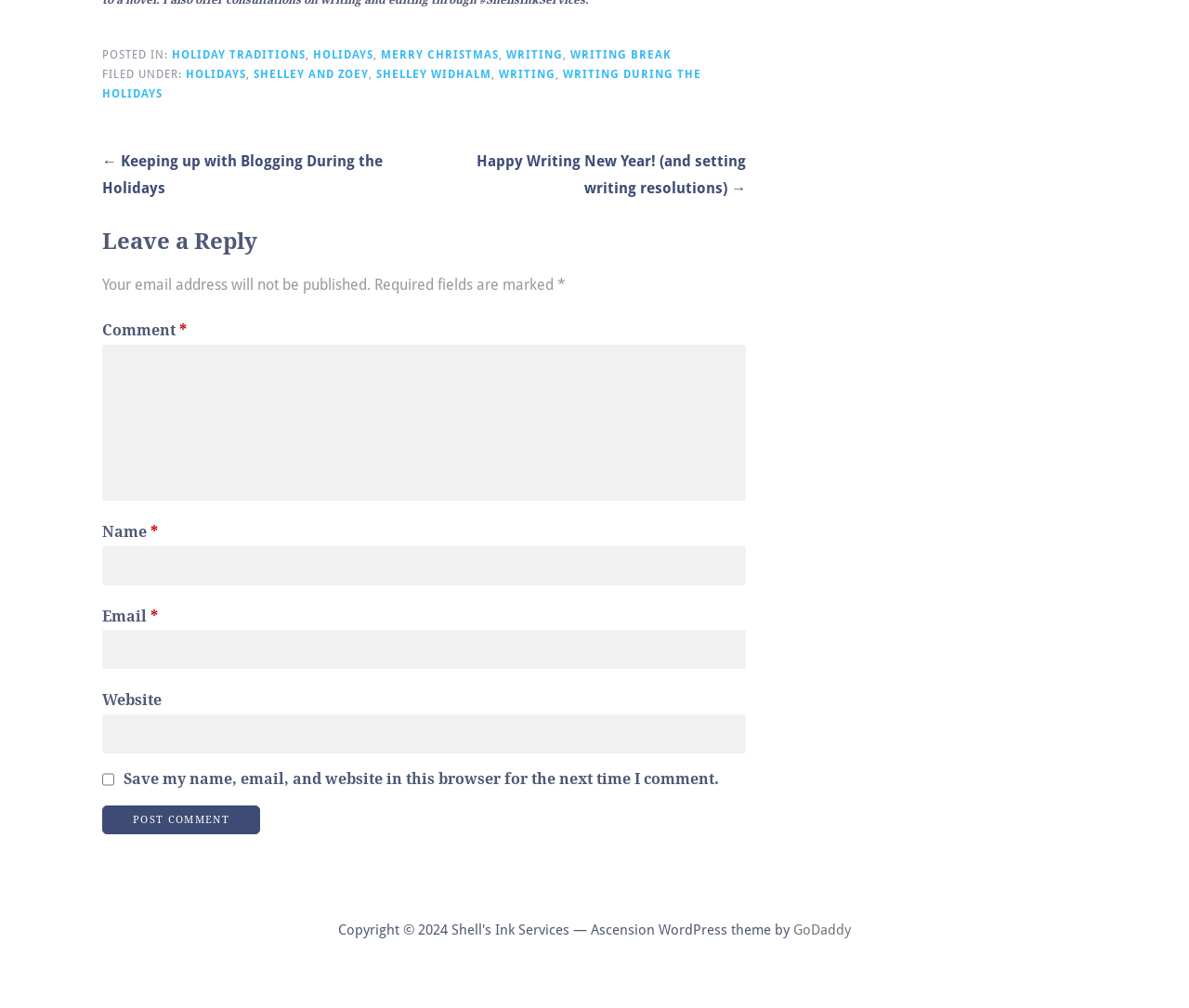Please determine the bounding box of the UI element that matches this description: Writing. The coordinates should be given as (top-left x, top-left y, bottom-right x, bottom-right y), with all values between 0 and 1.

[0.426, 0.047, 0.473, 0.06]